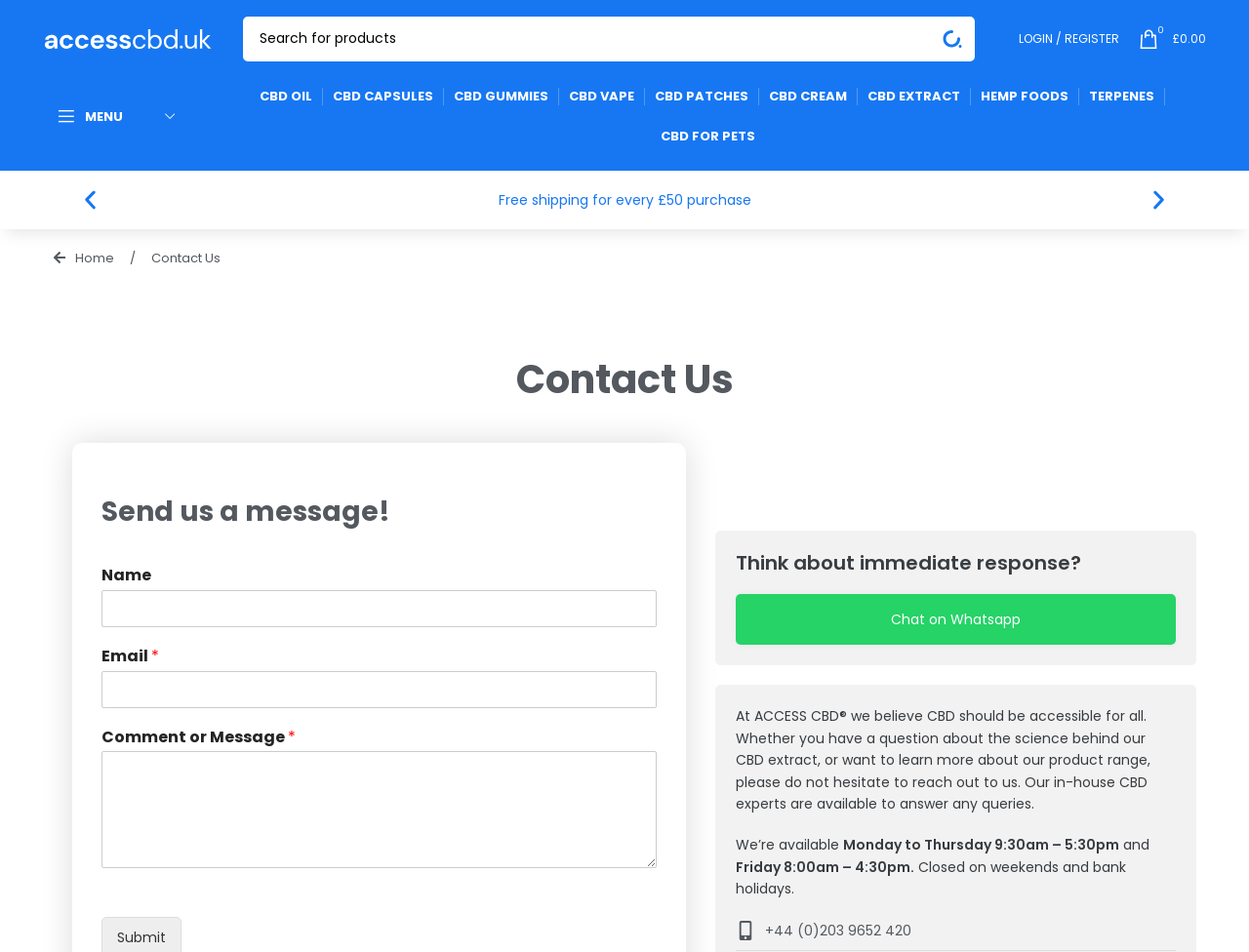Identify the bounding box coordinates of the section to be clicked to complete the task described by the following instruction: "Click on CBD OIL". The coordinates should be four float numbers between 0 and 1, formatted as [left, top, right, bottom].

[0.208, 0.081, 0.25, 0.122]